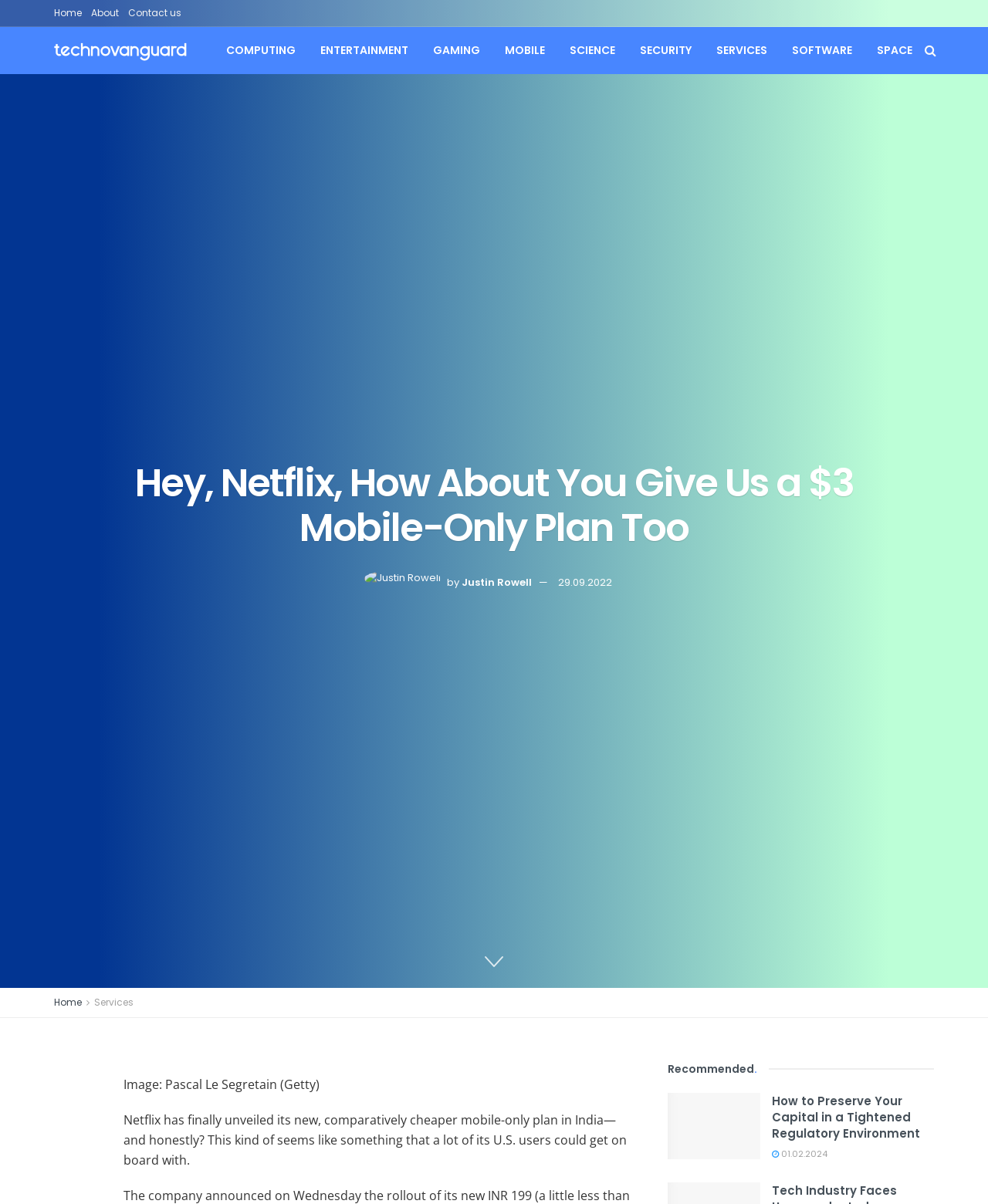Find and specify the bounding box coordinates that correspond to the clickable region for the instruction: "Click on the 'MOBILE' category".

[0.498, 0.022, 0.564, 0.062]